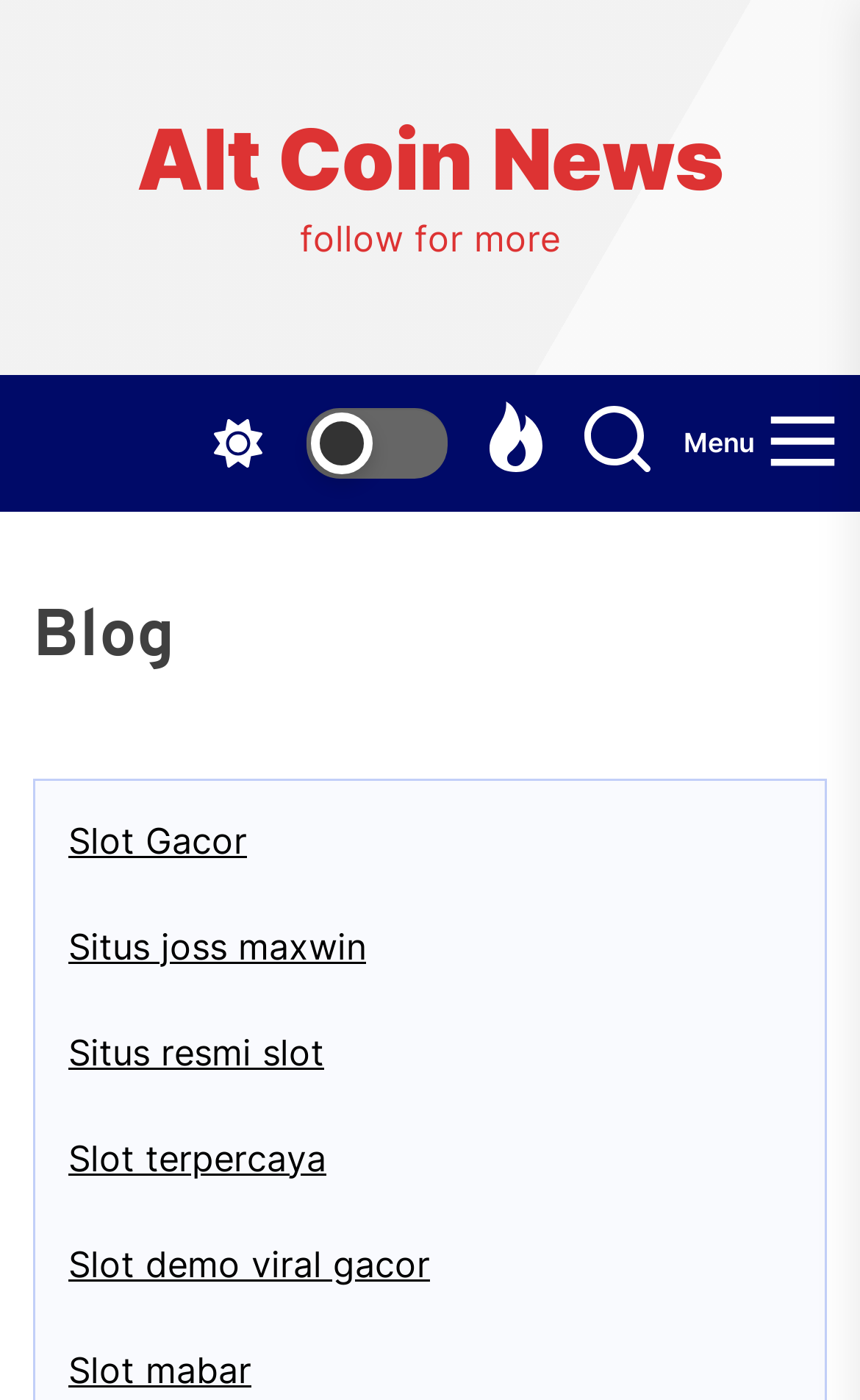Determine the bounding box coordinates of the target area to click to execute the following instruction: "Click on the Situs joss maxwin link."

[0.079, 0.66, 0.426, 0.691]